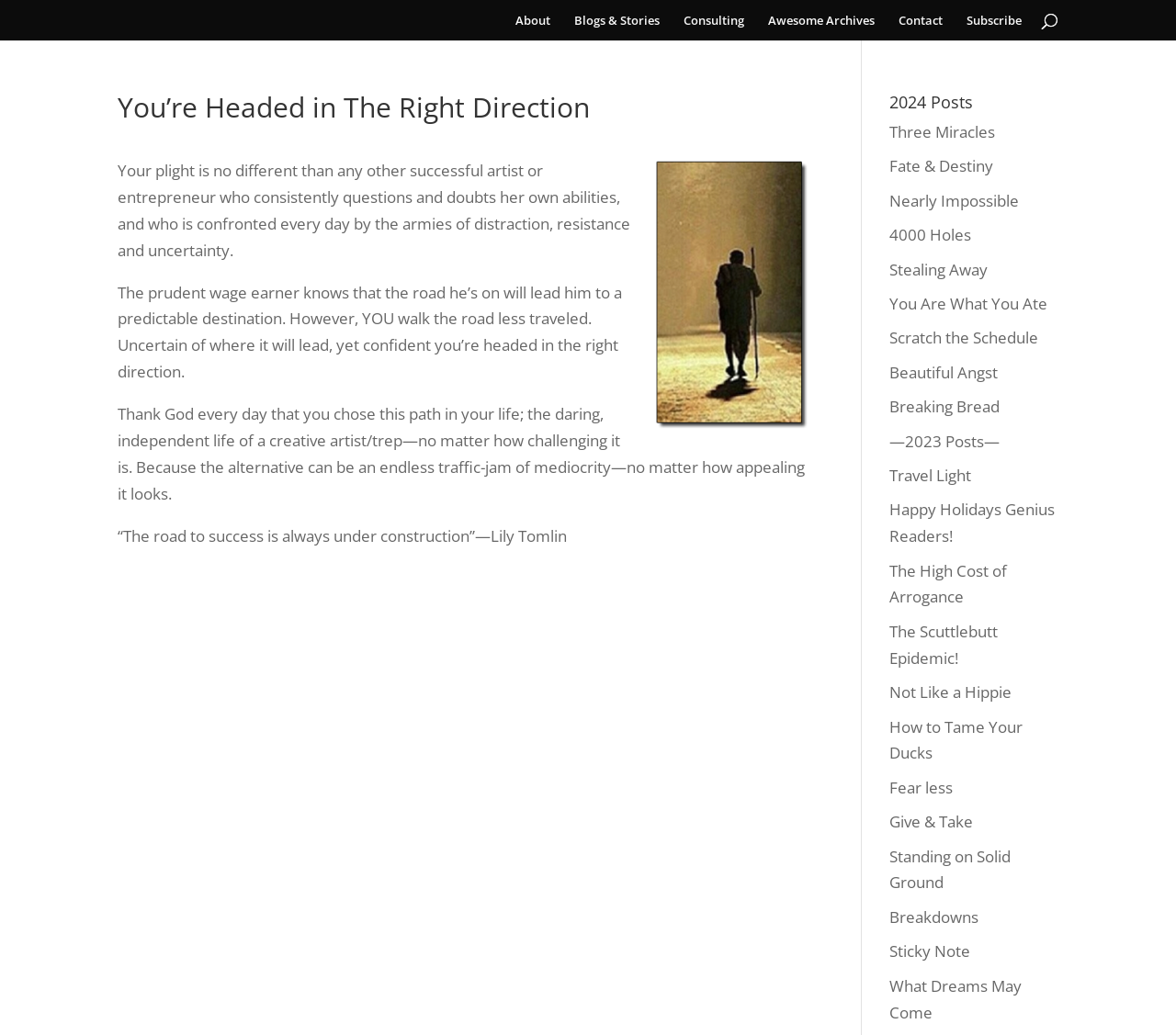Please determine the primary heading and provide its text.

You’re Headed in The Right Direction